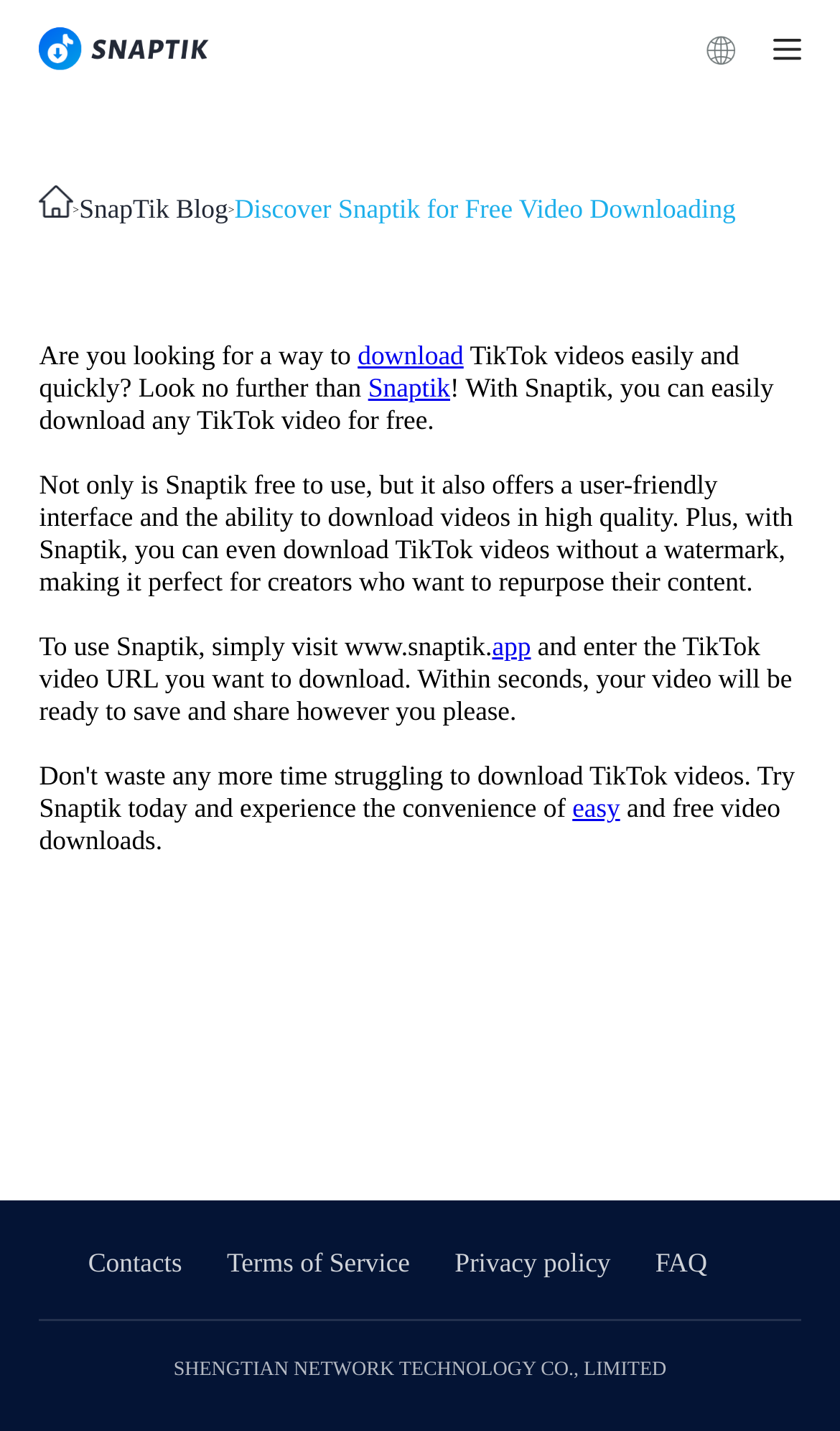How do you use Snaptik?
Provide an in-depth and detailed answer to the question.

The webpage instructs users to visit www.snaptik.app and enter the TikTok video URL they want to download, and the video will be ready to save and share within seconds.